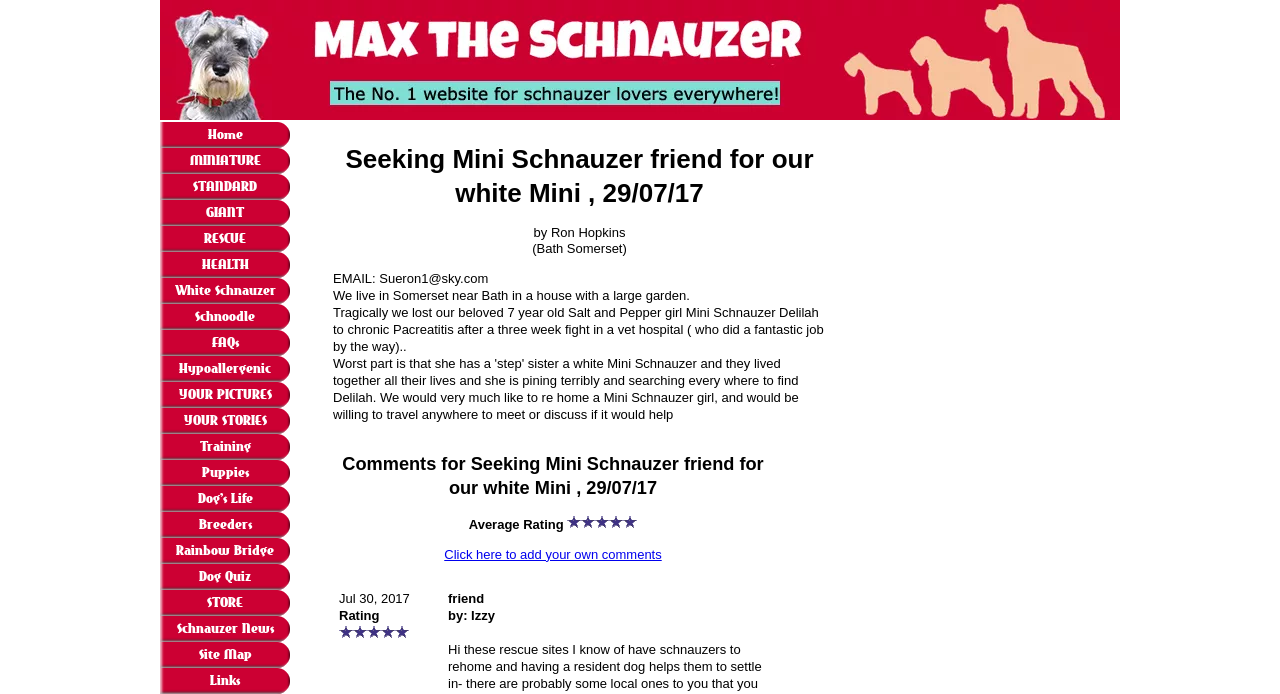Locate the bounding box coordinates of the clickable region necessary to complete the following instruction: "Click the 'MINIATURE' link". Provide the coordinates in the format of four float numbers between 0 and 1, i.e., [left, top, right, bottom].

[0.125, 0.213, 0.227, 0.251]